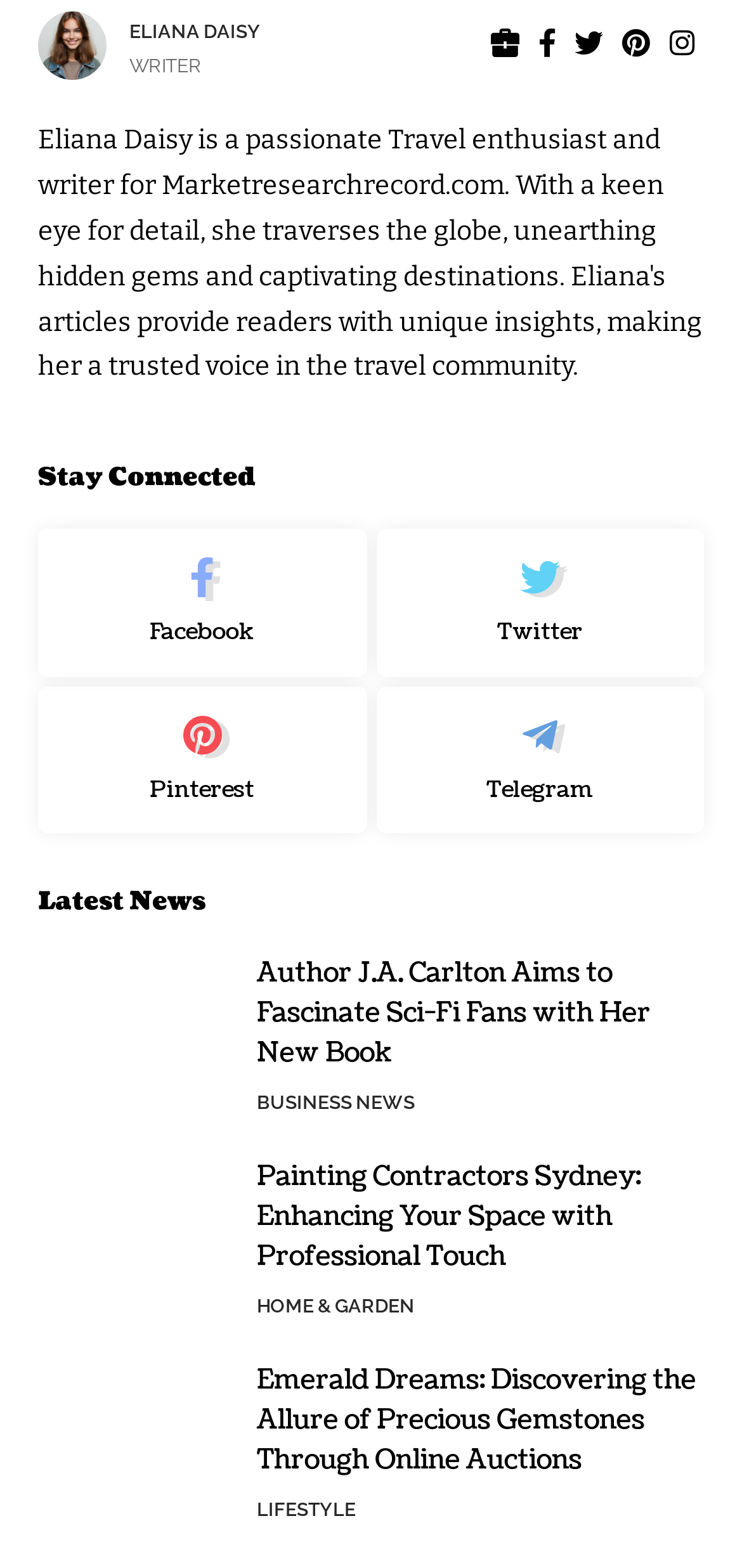Find the coordinates for the bounding box of the element with this description: "Business News".

[0.346, 0.693, 0.559, 0.714]